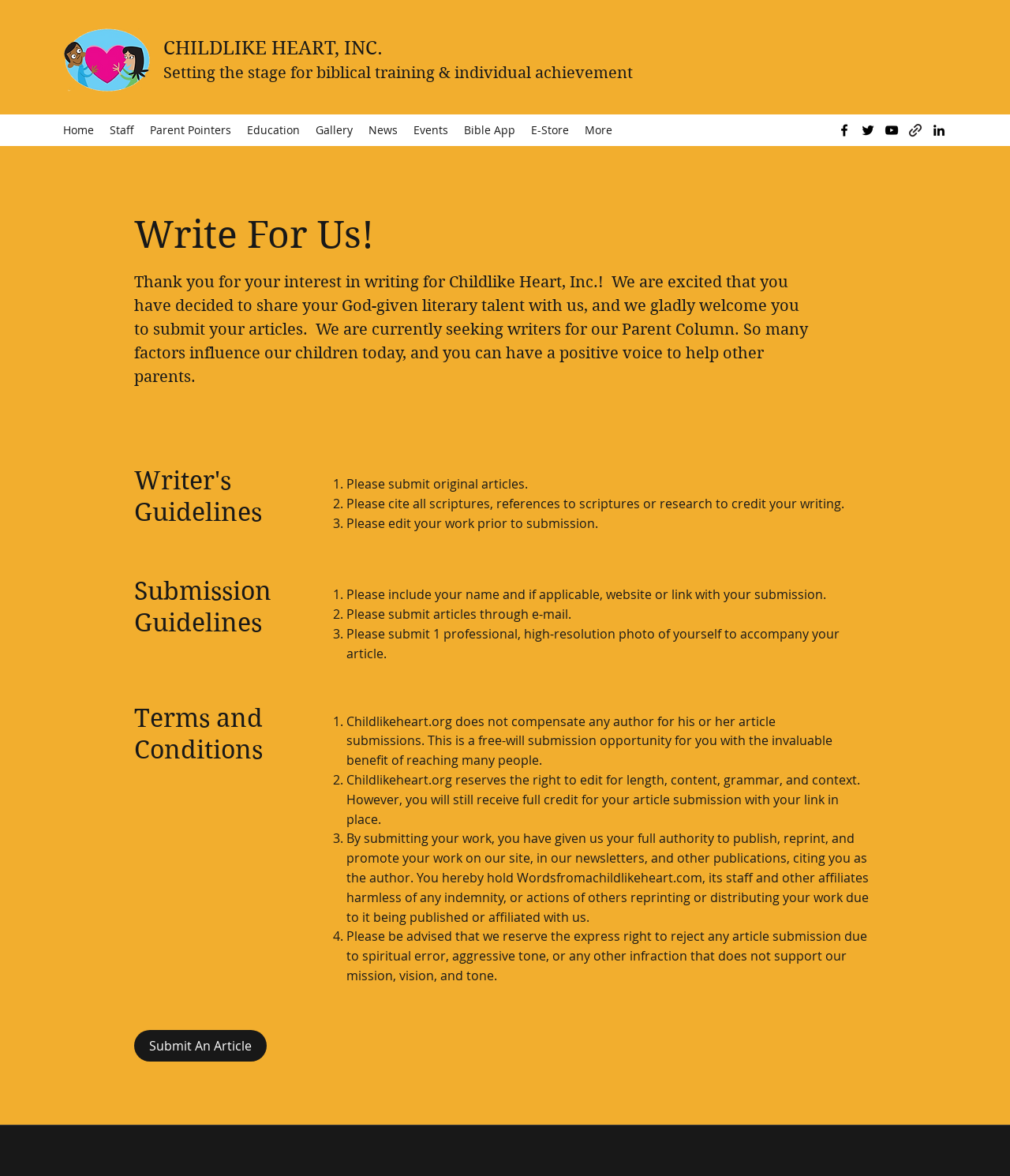Determine the bounding box coordinates of the target area to click to execute the following instruction: "Visit the 'Home' page."

[0.055, 0.101, 0.101, 0.121]